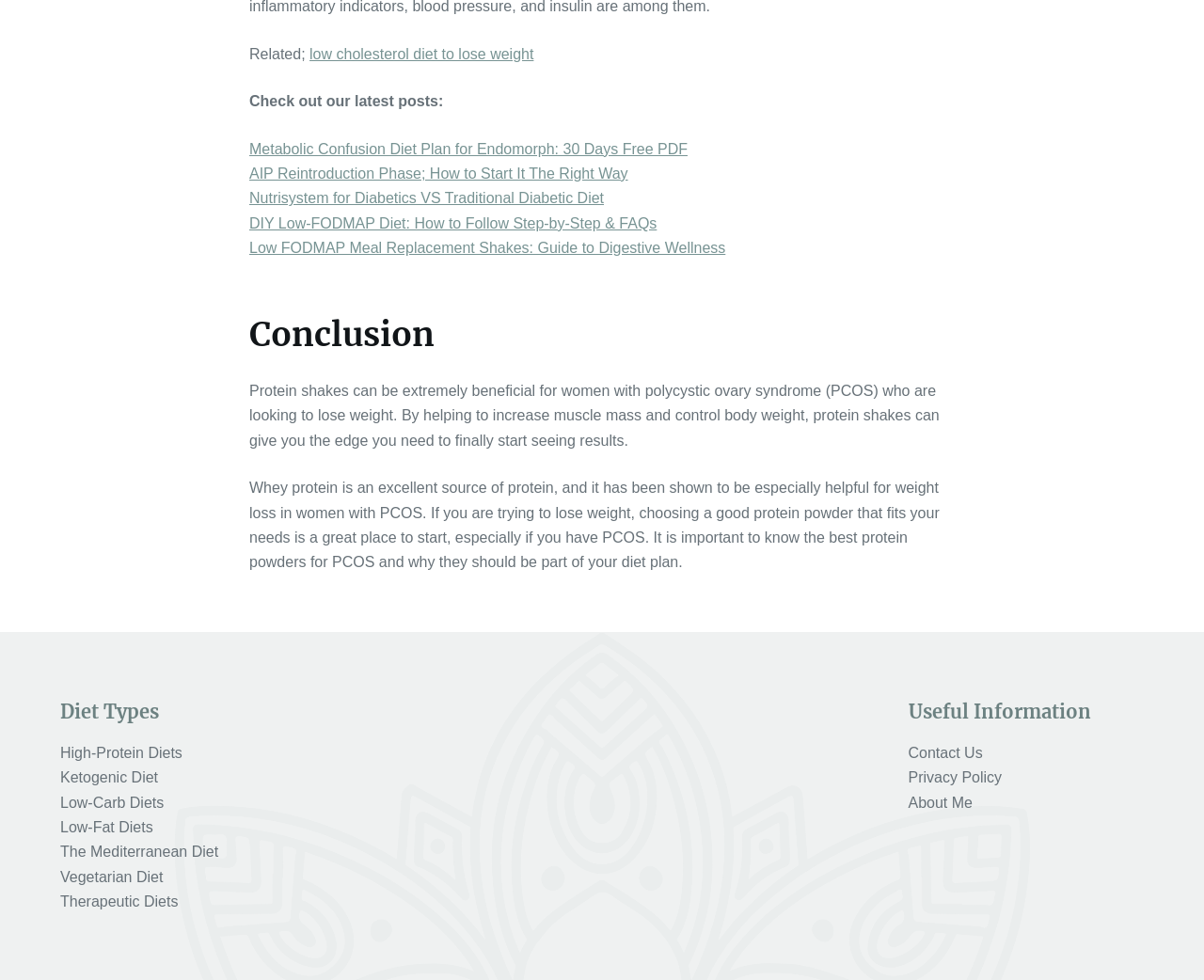What is the recommended protein source?
Please answer using one word or phrase, based on the screenshot.

Whey protein